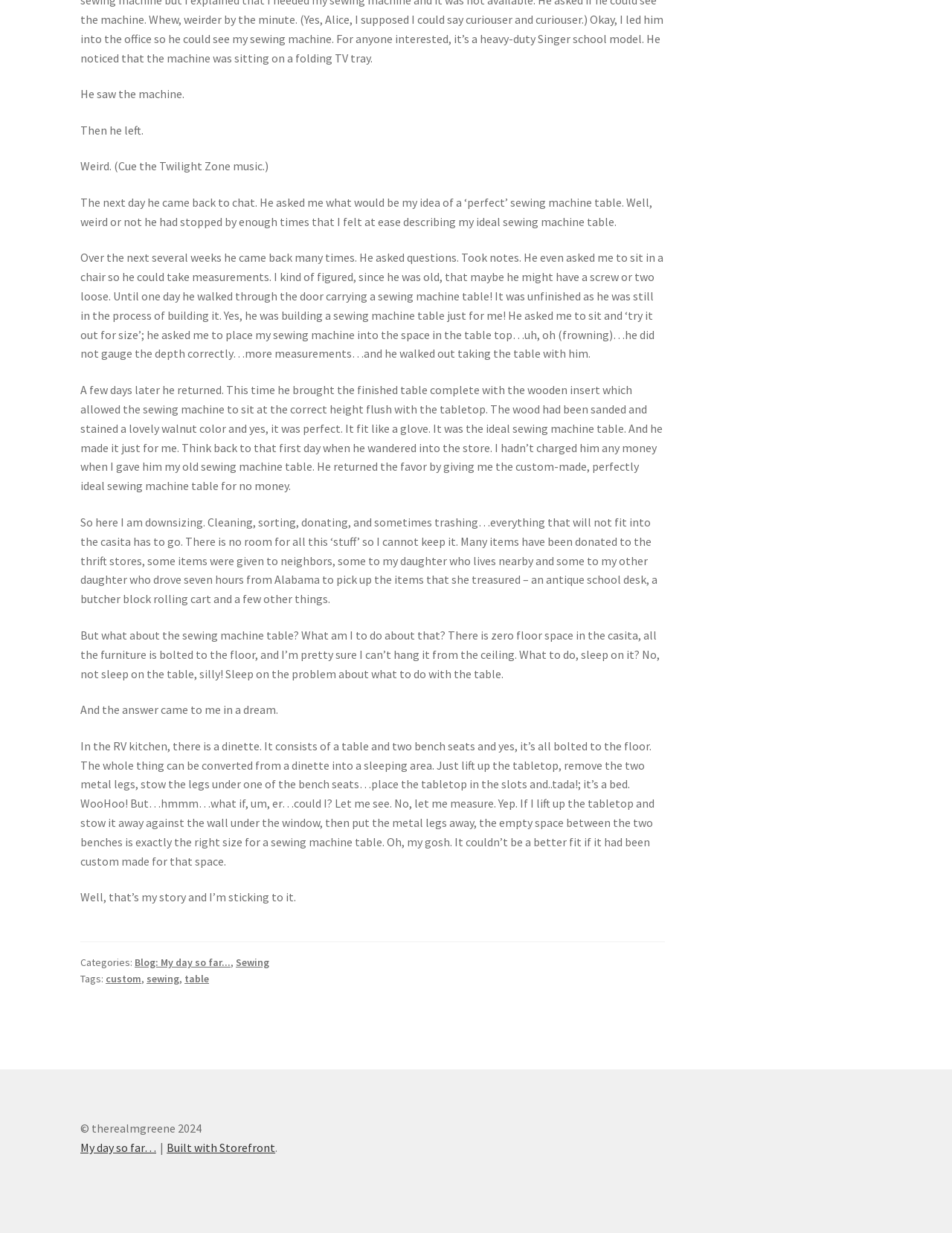What is the author's relationship with the old man?
Answer the question with as much detail as you can, using the image as a reference.

The author and the old man are strangers who meet in a store, where the old man asks questions and takes measurements to build a custom-made sewing machine table for the author, showing a kind and generous act.